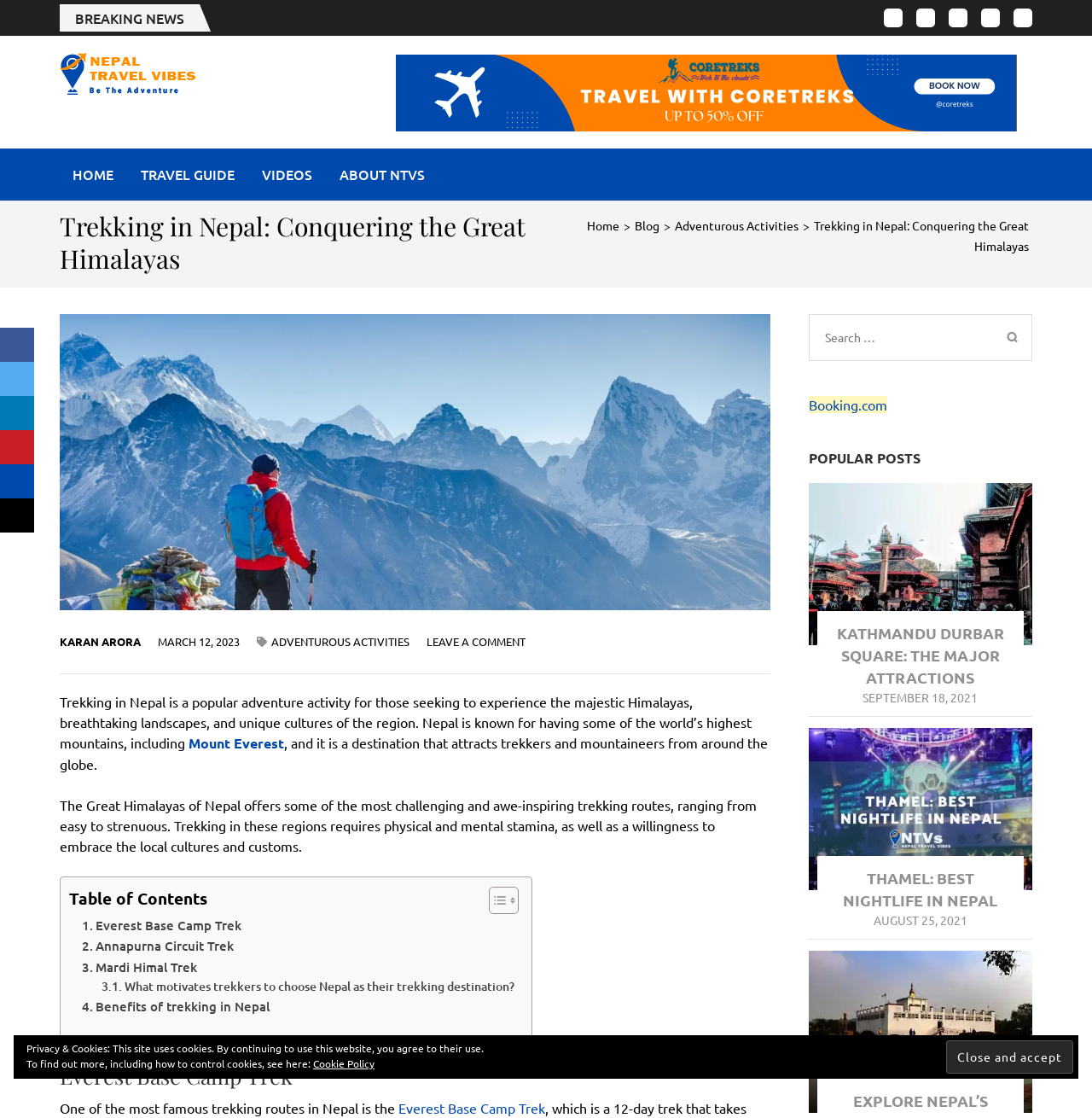Pinpoint the bounding box coordinates of the area that should be clicked to complete the following instruction: "Search for something". The coordinates must be given as four float numbers between 0 and 1, i.e., [left, top, right, bottom].

[0.74, 0.281, 0.945, 0.323]